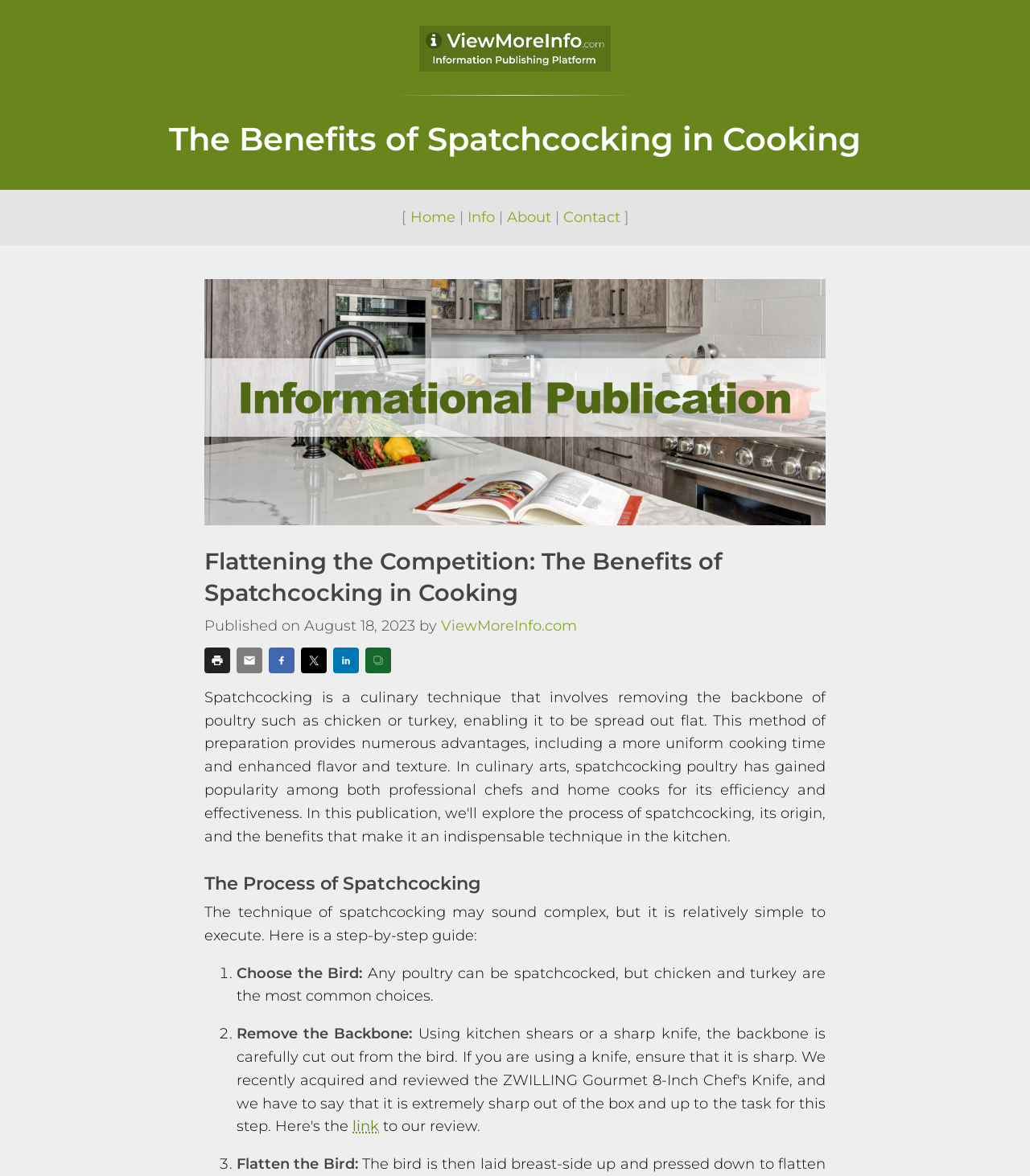Use a single word or phrase to answer the question: 
How many social media sharing buttons are there?

6